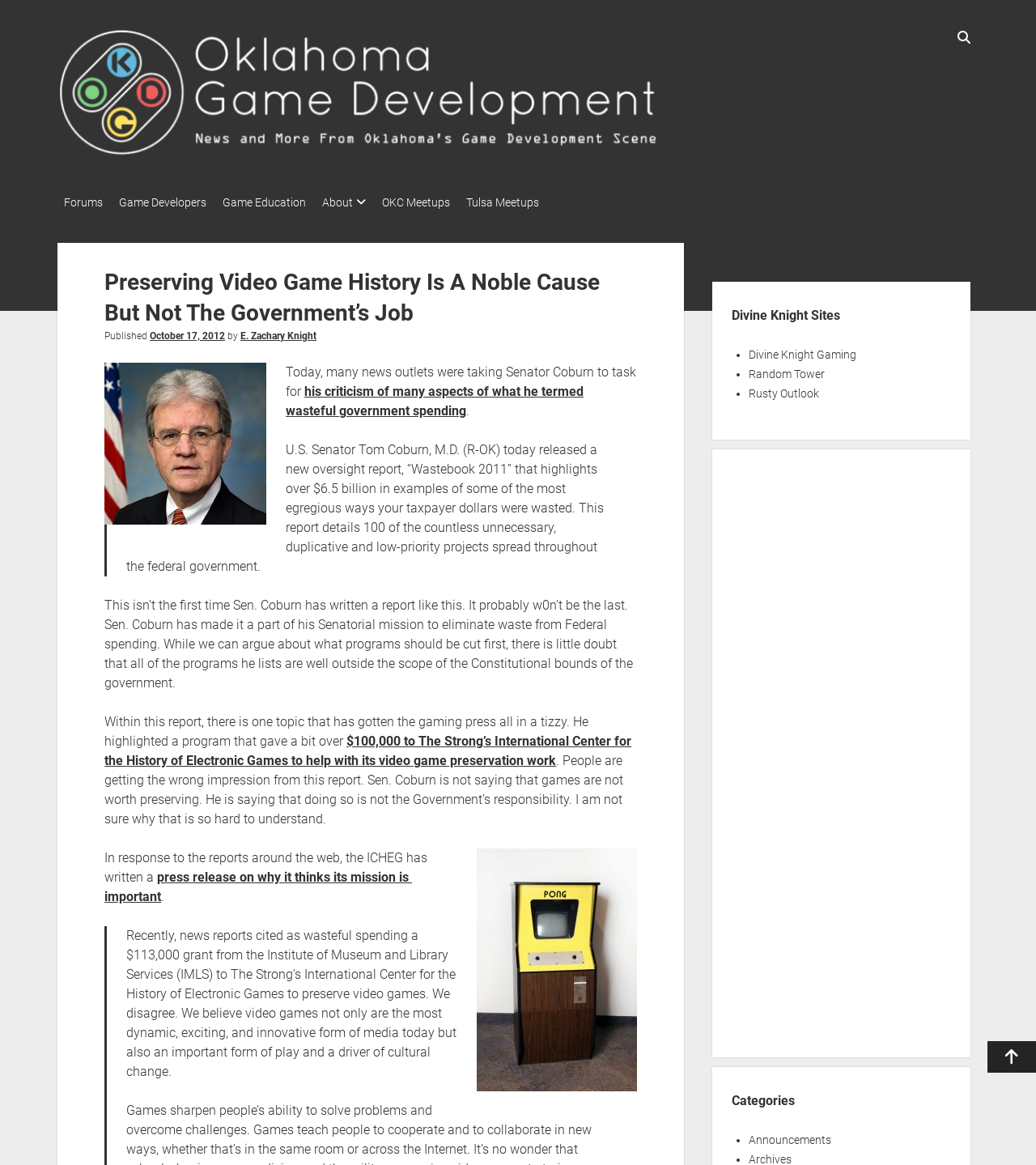Please find the bounding box for the UI component described as follows: "Scroll to the top".

[0.953, 0.894, 1.0, 0.921]